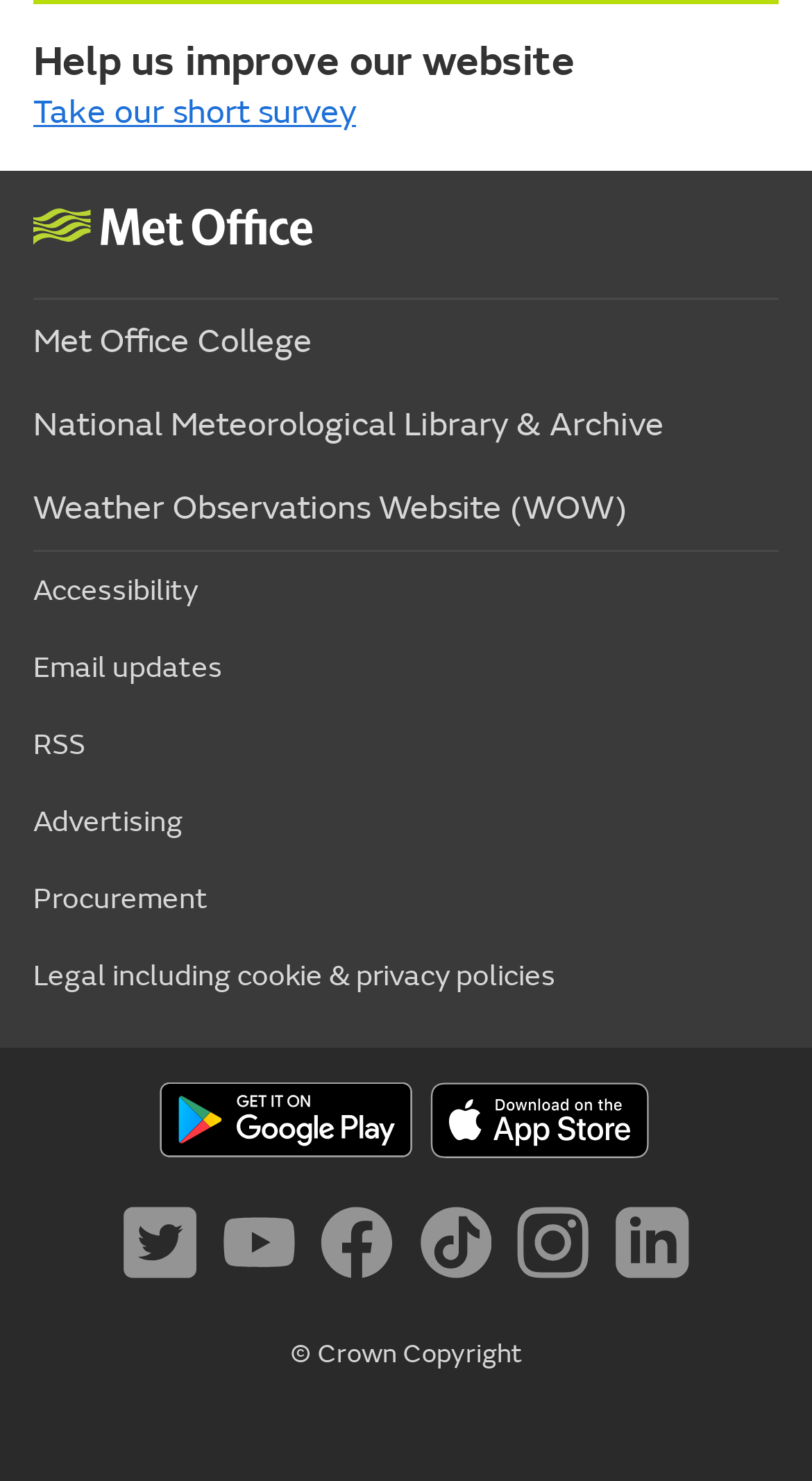Kindly determine the bounding box coordinates for the clickable area to achieve the given instruction: "Get it on Google Play".

[0.193, 0.761, 0.519, 0.789]